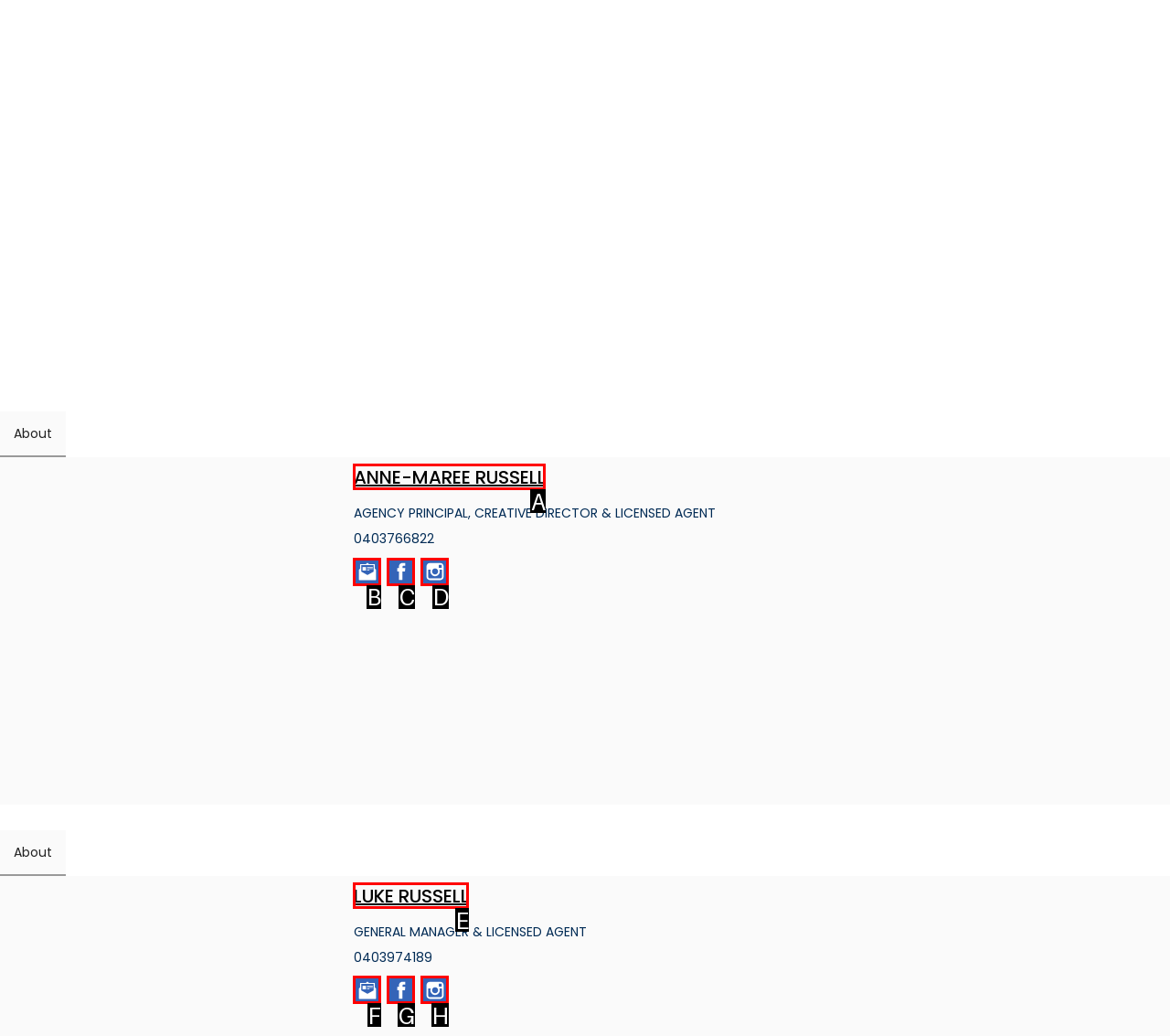Match the HTML element to the description: Anne-Maree Russell. Respond with the letter of the correct option directly.

A